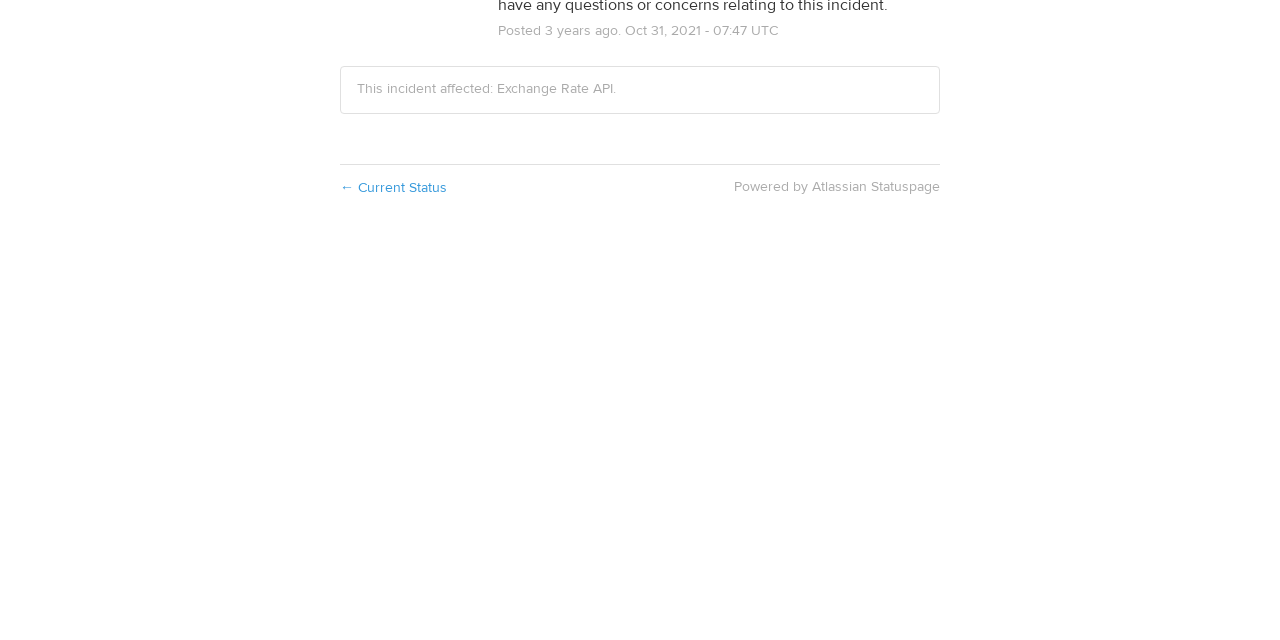Based on the provided description, "← Current Status", find the bounding box of the corresponding UI element in the screenshot.

[0.266, 0.279, 0.349, 0.308]